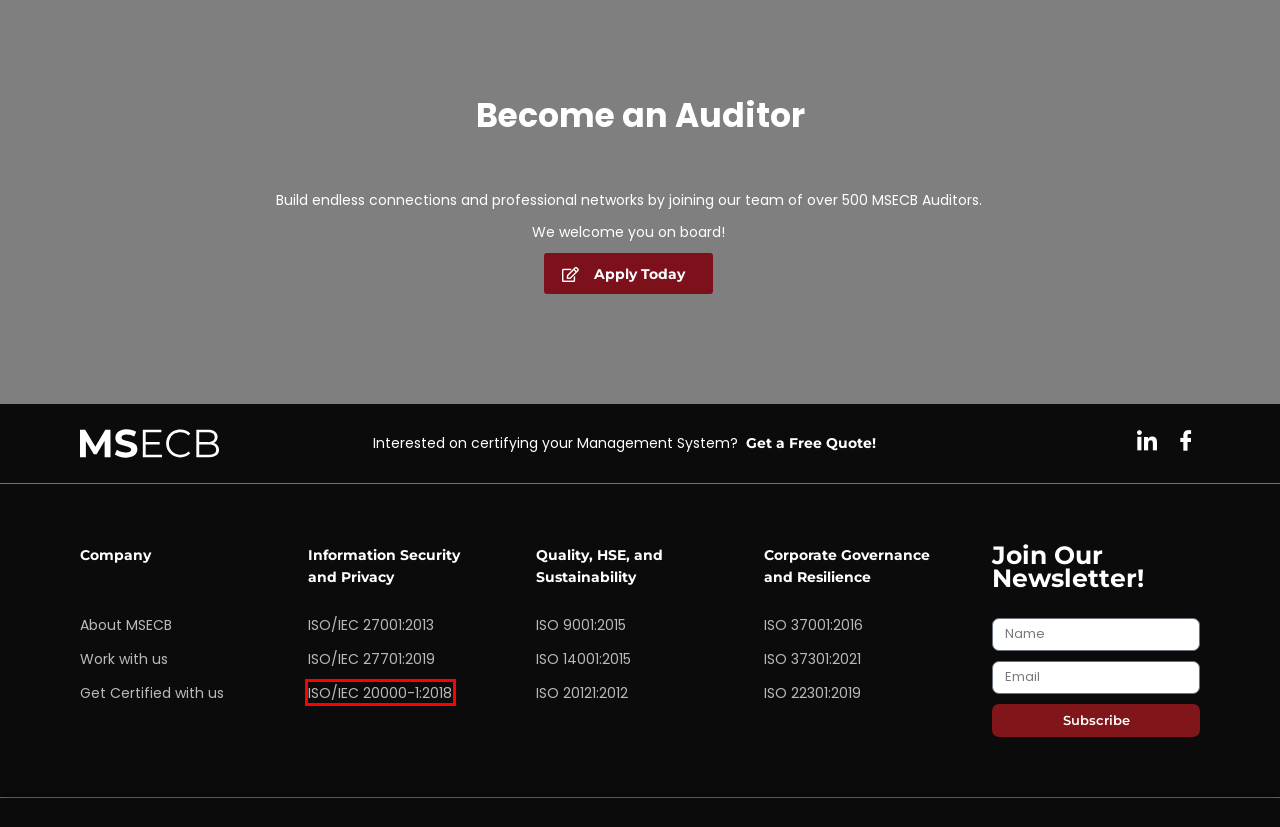Given a webpage screenshot featuring a red rectangle around a UI element, please determine the best description for the new webpage that appears after the element within the bounding box is clicked. The options are:
A. Attain ISO 22301 Certification for Compliance Excellence
B. ISO 9001 Certification by MSECB | Start Your Journey!
C. MSECB's ISO 14001 Certification for Global Recognition
D. ISO 37301 Certification: Ensure Compliance Excellence!
E. ISO 20000 | Enhance Global IT Efficiency with MSECB
F. Elevate your ISO 27001 Certification with MSECB
G. MSECB's ISO 20121 Certification for Global Recognition
H. MSECB - Your Trusted Certification Body | Get Certified Now!

E